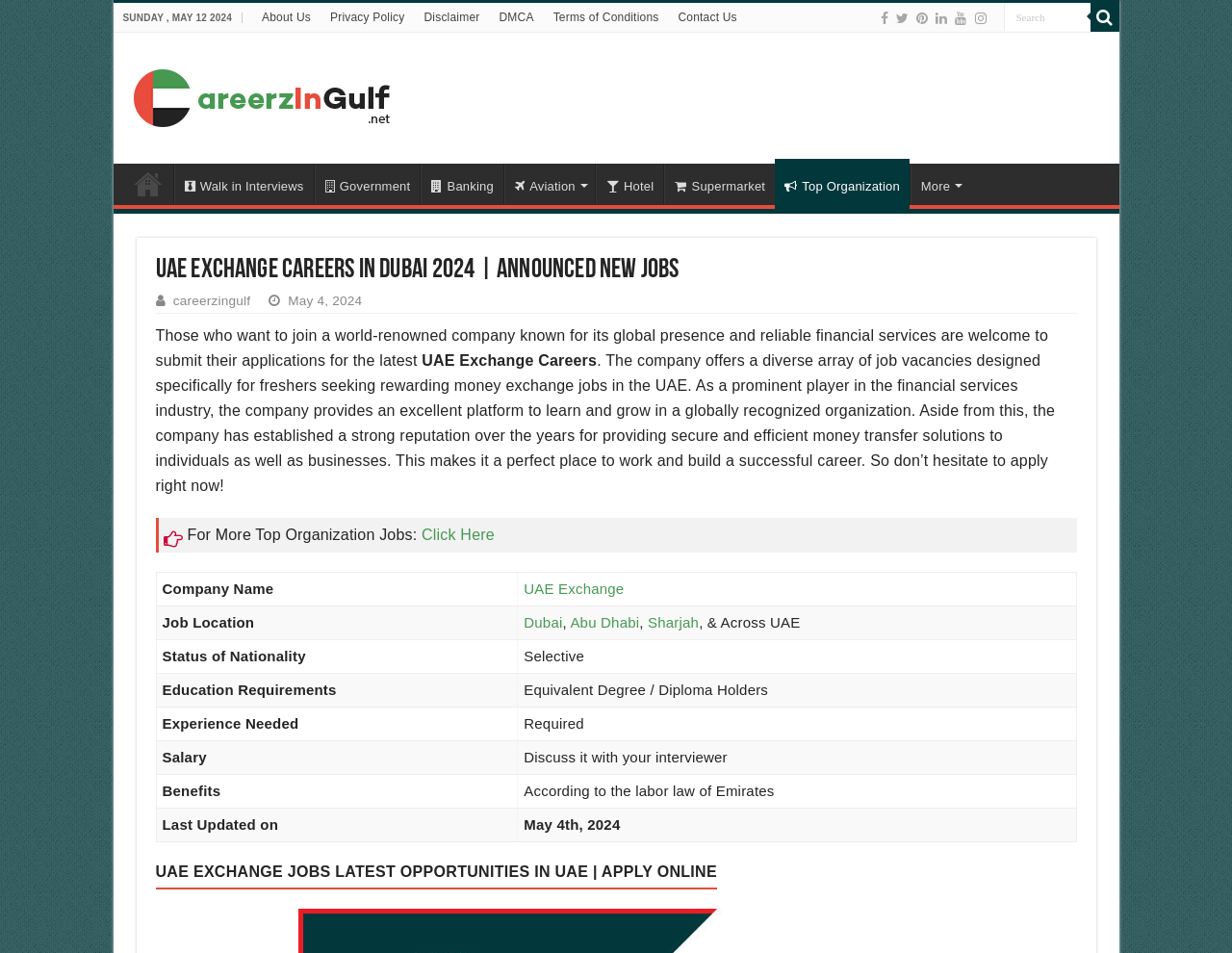Please find the bounding box coordinates of the element that must be clicked to perform the given instruction: "Click on About Us". The coordinates should be four float numbers from 0 to 1, i.e., [left, top, right, bottom].

[0.205, 0.003, 0.26, 0.033]